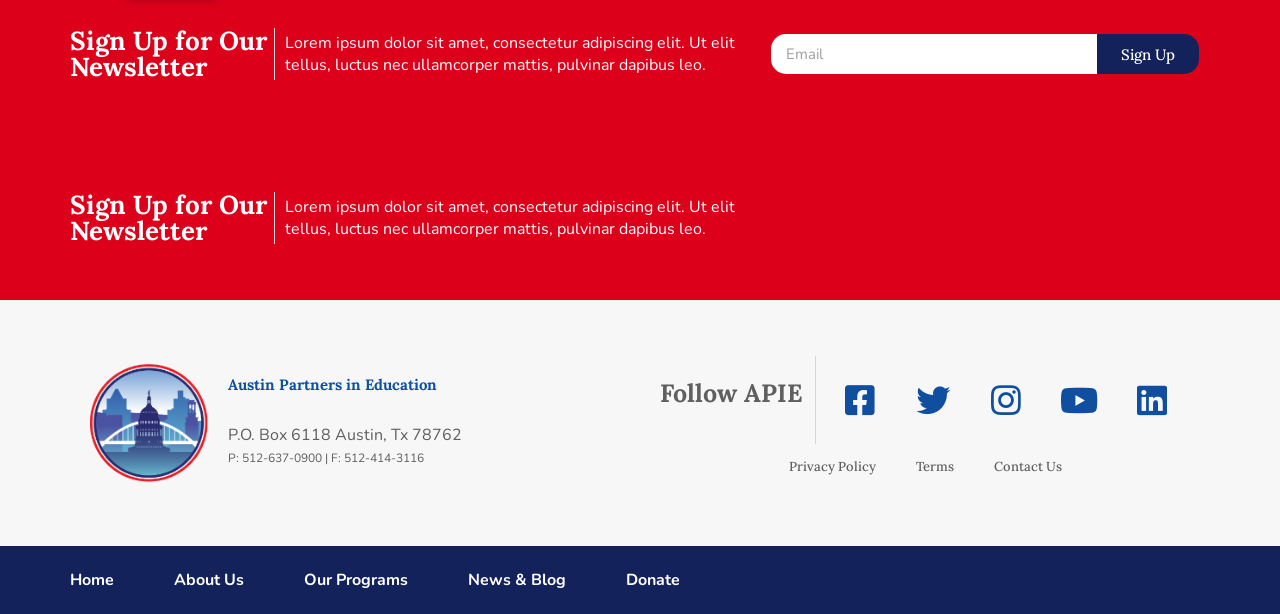Find the bounding box coordinates of the element you need to click on to perform this action: 'Read the privacy policy'. The coordinates should be represented by four float values between 0 and 1, in the format [left, top, right, bottom].

[0.6, 0.723, 0.7, 0.798]